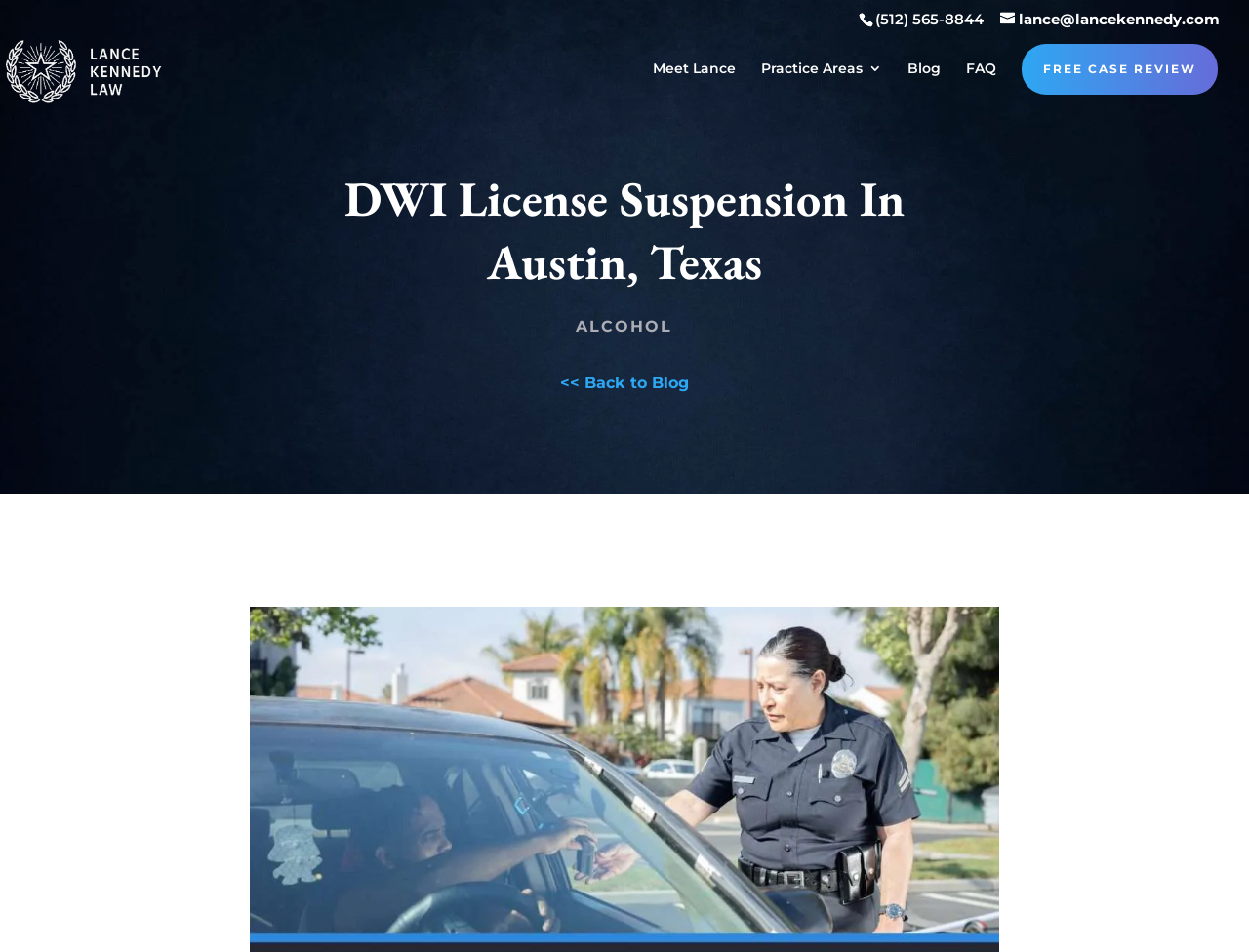What is the email address on the webpage?
Please provide a full and detailed response to the question.

I found the email address by looking at the link element with the bounding box coordinates [0.801, 0.011, 0.977, 0.03], which contains the email address 'lance@lancekennedy.com'.